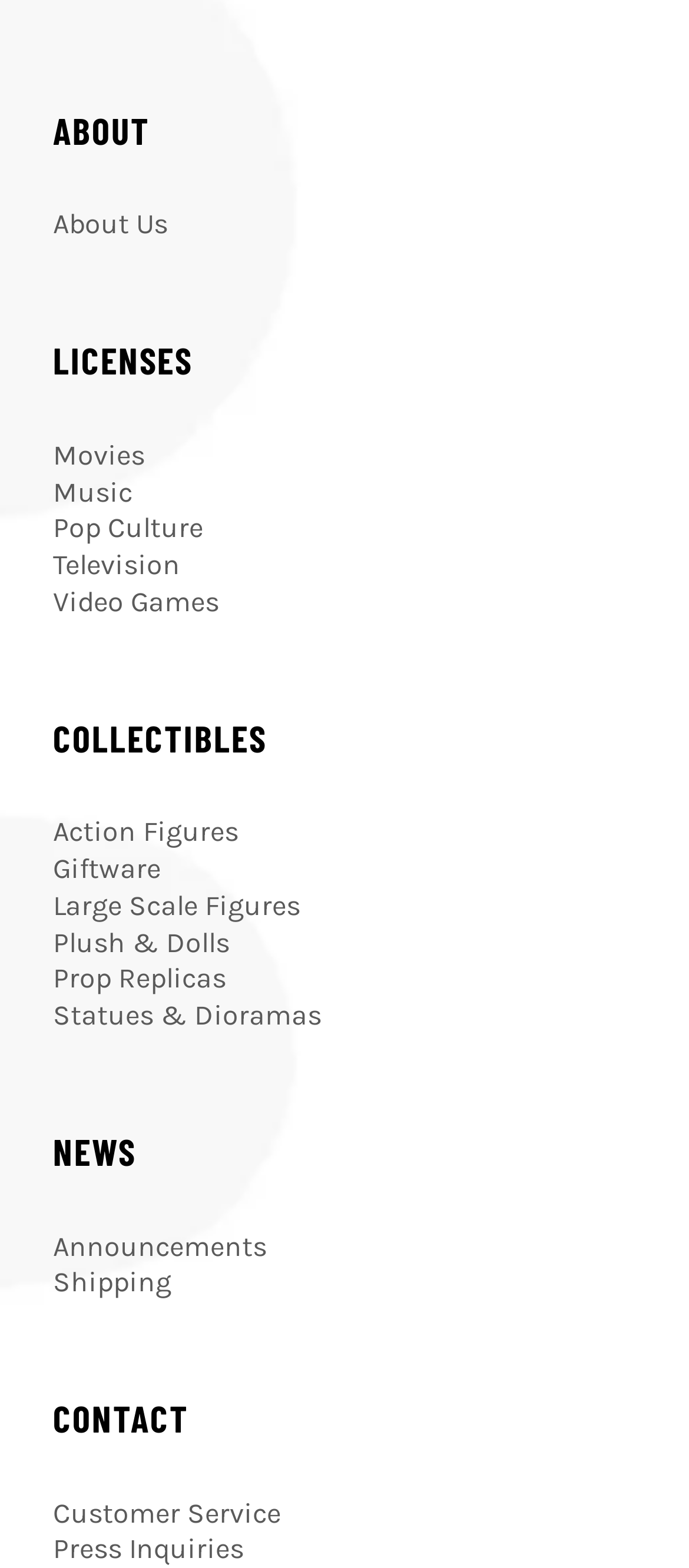How can I contact the website's customer service?
Please describe in detail the information shown in the image to answer the question.

Under the 'Contact' heading, I can see a link to 'Customer Service', which suggests that users can contact the website's customer service team through this link.